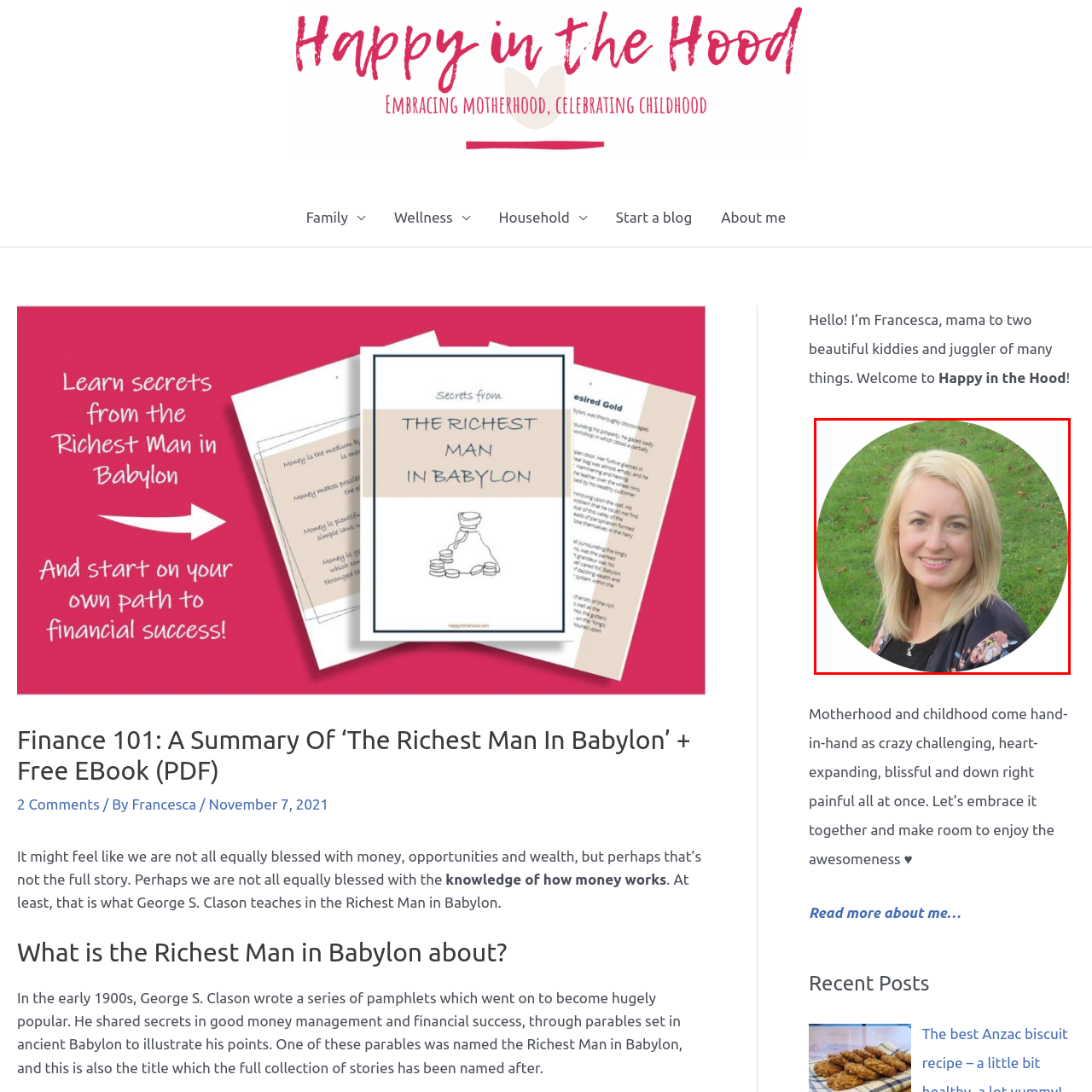View the section of the image outlined in red, What is the background of the portrait? Provide your response in a single word or brief phrase.

Lush green grass